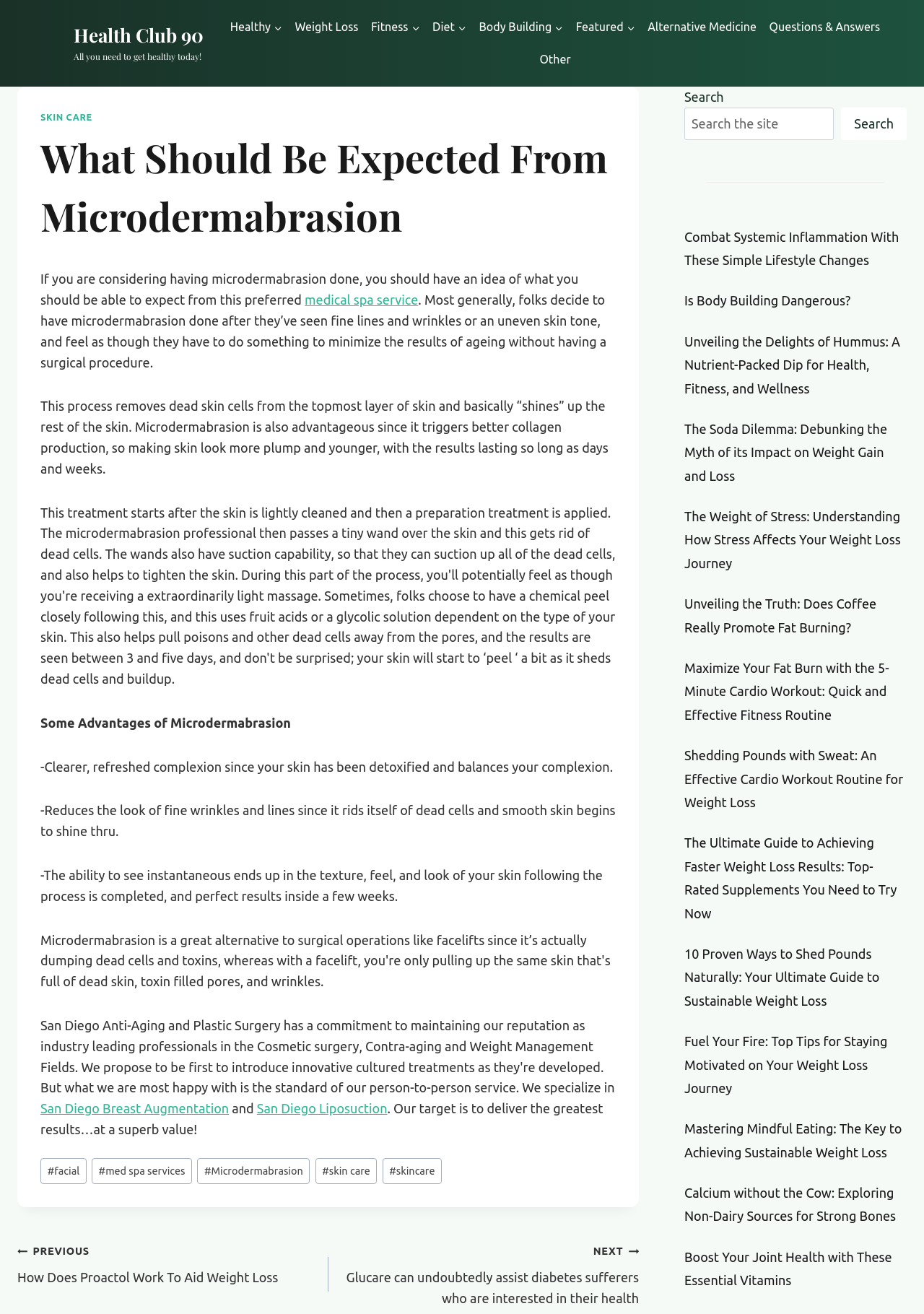Use a single word or phrase to answer the following:
What is the target of the service provider?

deliver greatest results at superb value